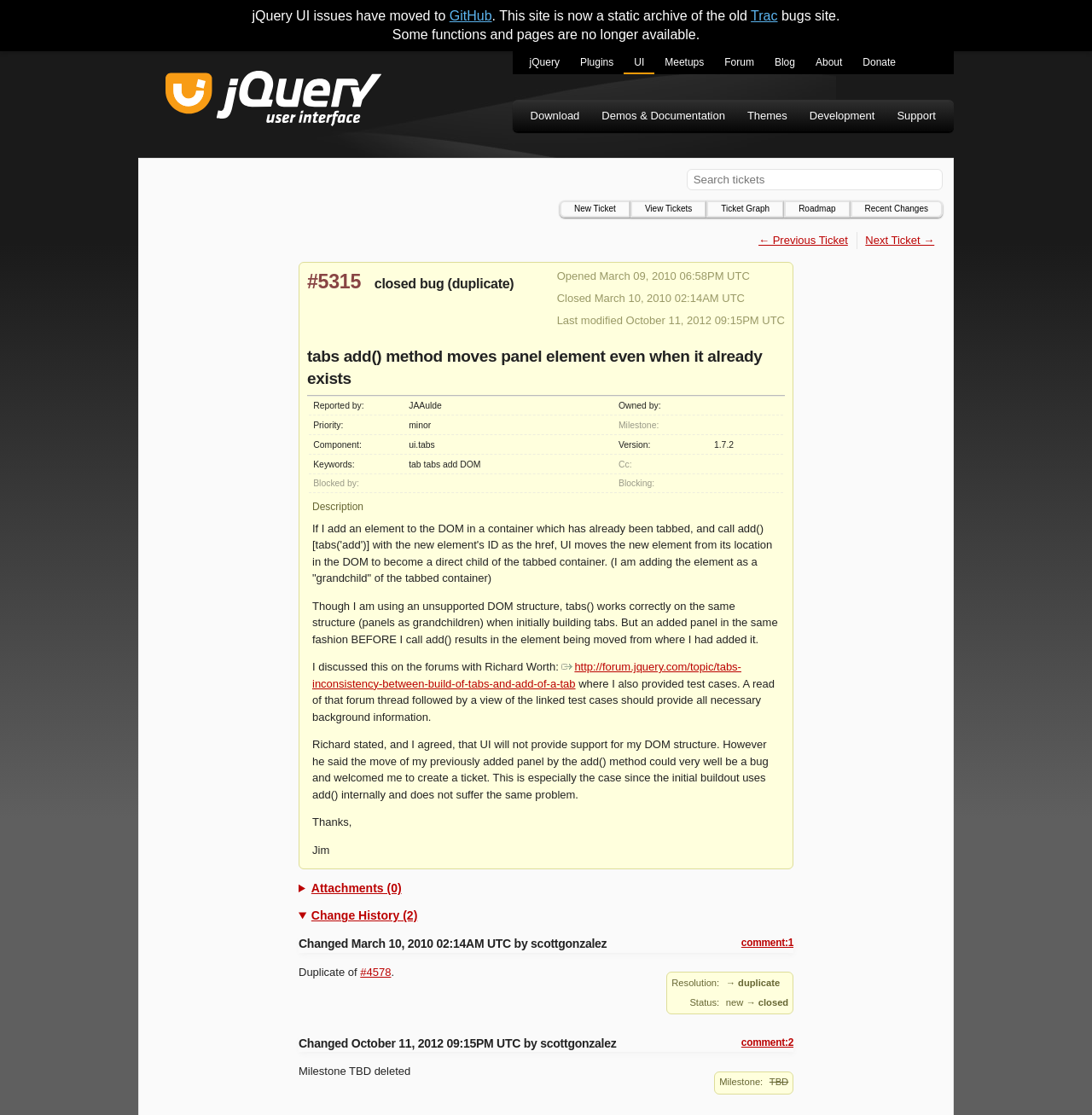Identify the bounding box coordinates of the area that should be clicked in order to complete the given instruction: "View the next ticket". The bounding box coordinates should be four float numbers between 0 and 1, i.e., [left, top, right, bottom].

[0.792, 0.21, 0.856, 0.221]